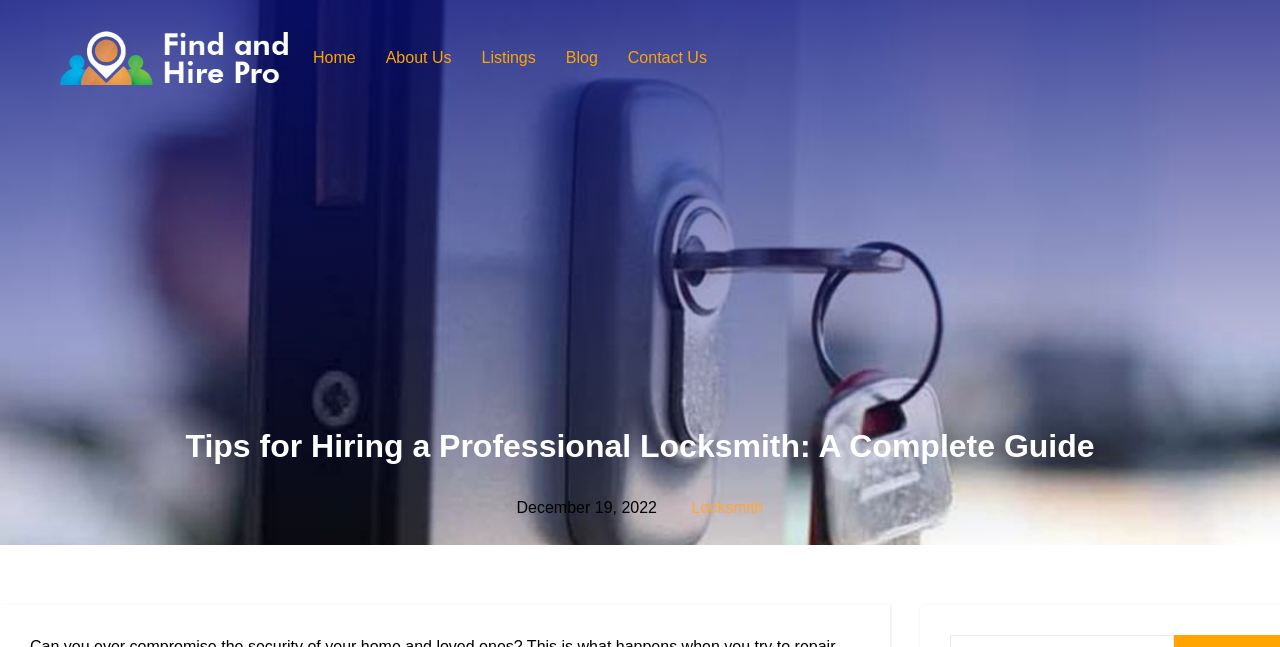Respond to the question below with a single word or phrase:
How many navigation links are at the top?

5